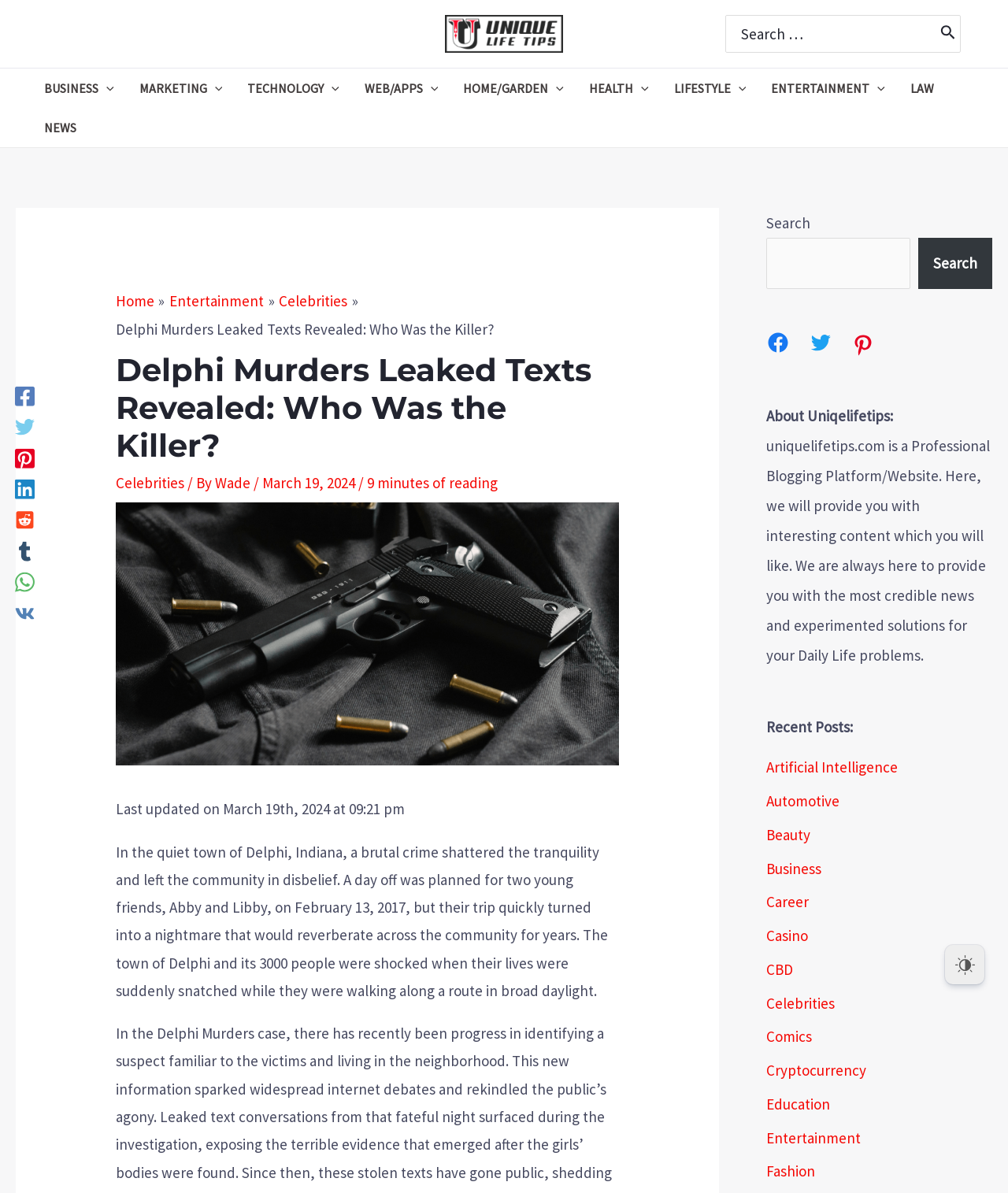Please extract the primary headline from the webpage.

Delphi Murders Leaked Texts Revealed: Who Was the Killer? 